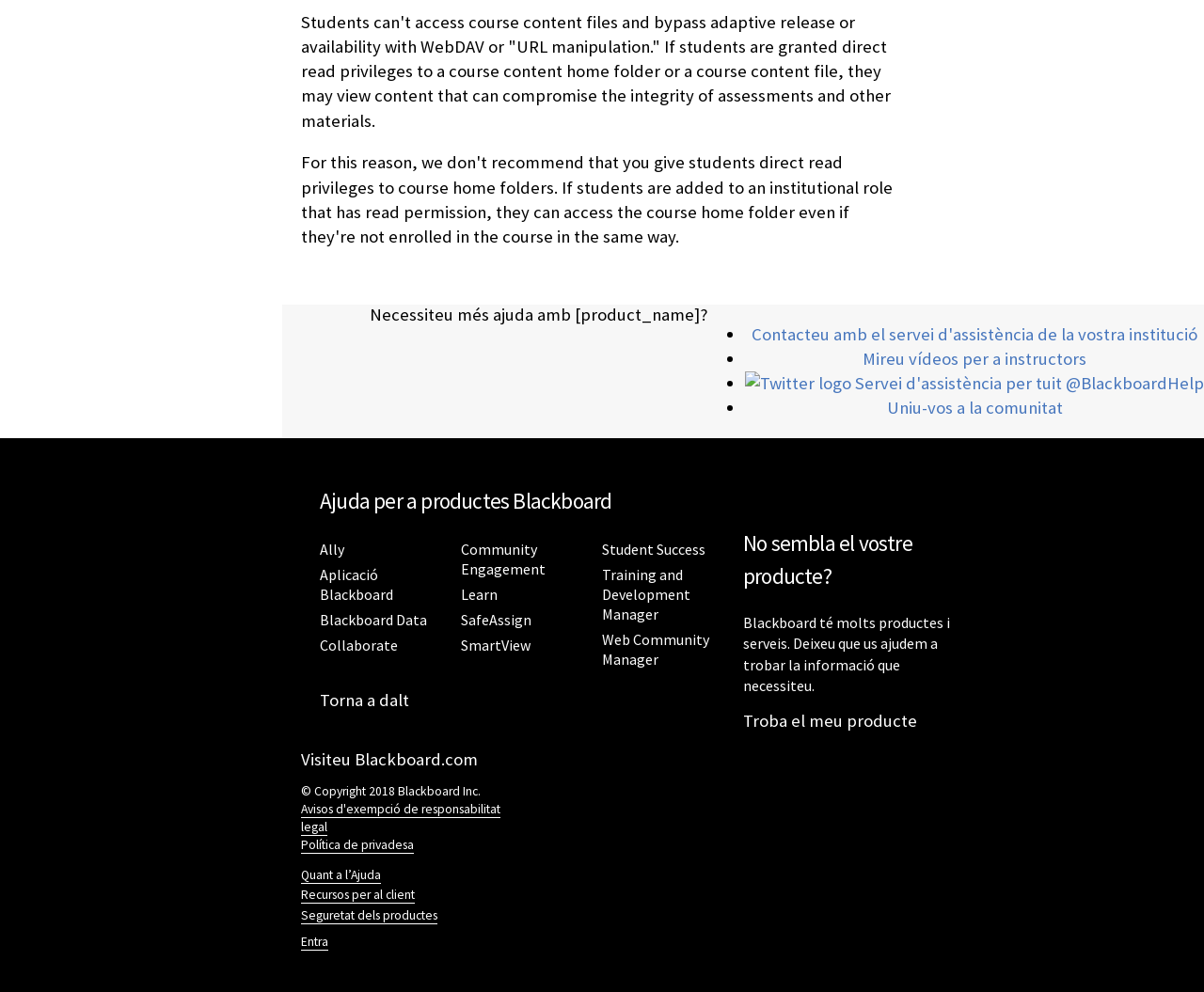Please identify the bounding box coordinates of the clickable area that will fulfill the following instruction: "Contact the institution's support service". The coordinates should be in the format of four float numbers between 0 and 1, i.e., [left, top, right, bottom].

[0.624, 0.326, 0.995, 0.347]